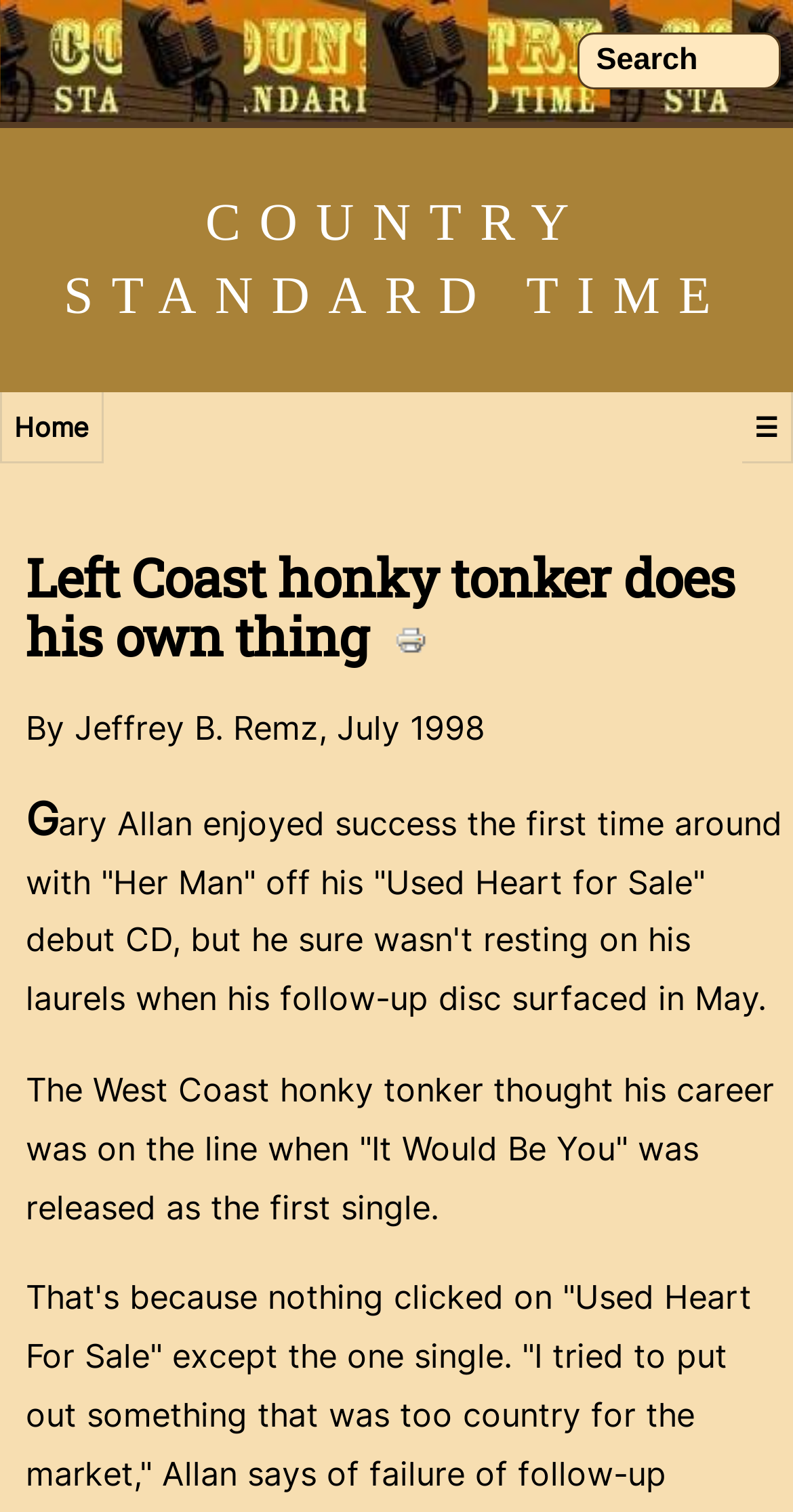Answer the question with a brief word or phrase:
What is the month and year of the interview?

July 1998